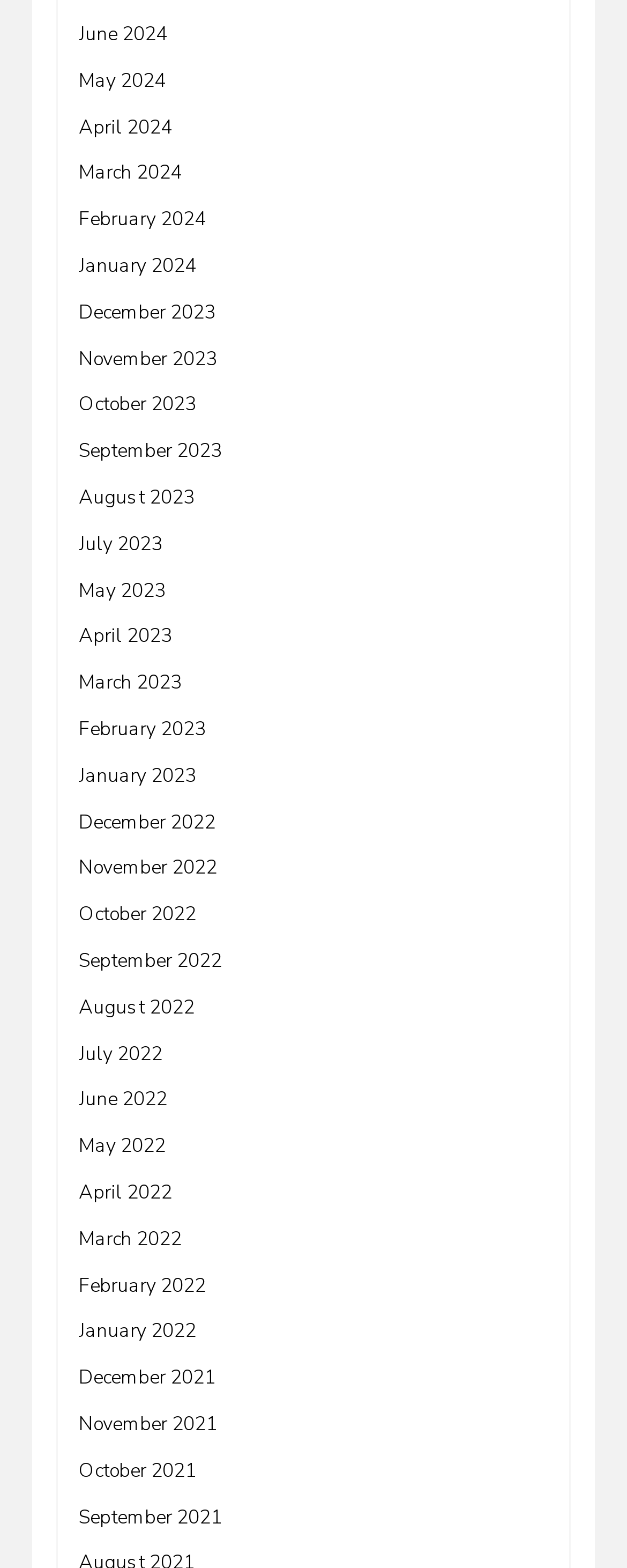Refer to the image and provide an in-depth answer to the question: 
How many links are there in total?

I can count the number of links in the list, and I find that there are 32 links in total, each representing a month from 2021 to 2024.